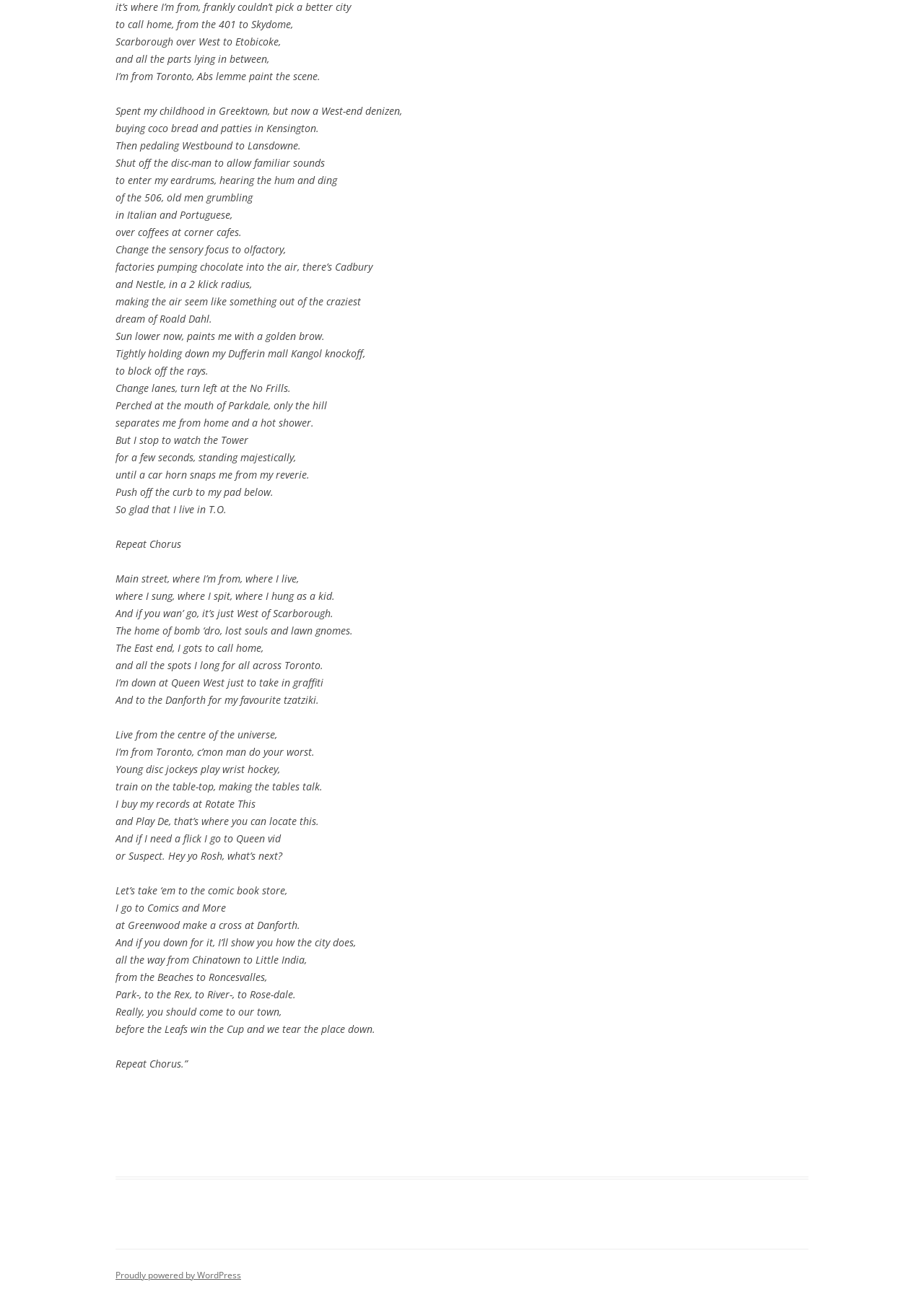What is the author's favorite store?
Give a thorough and detailed response to the question.

The author mentions buying records at Rotate This, implying that it is their favorite store.